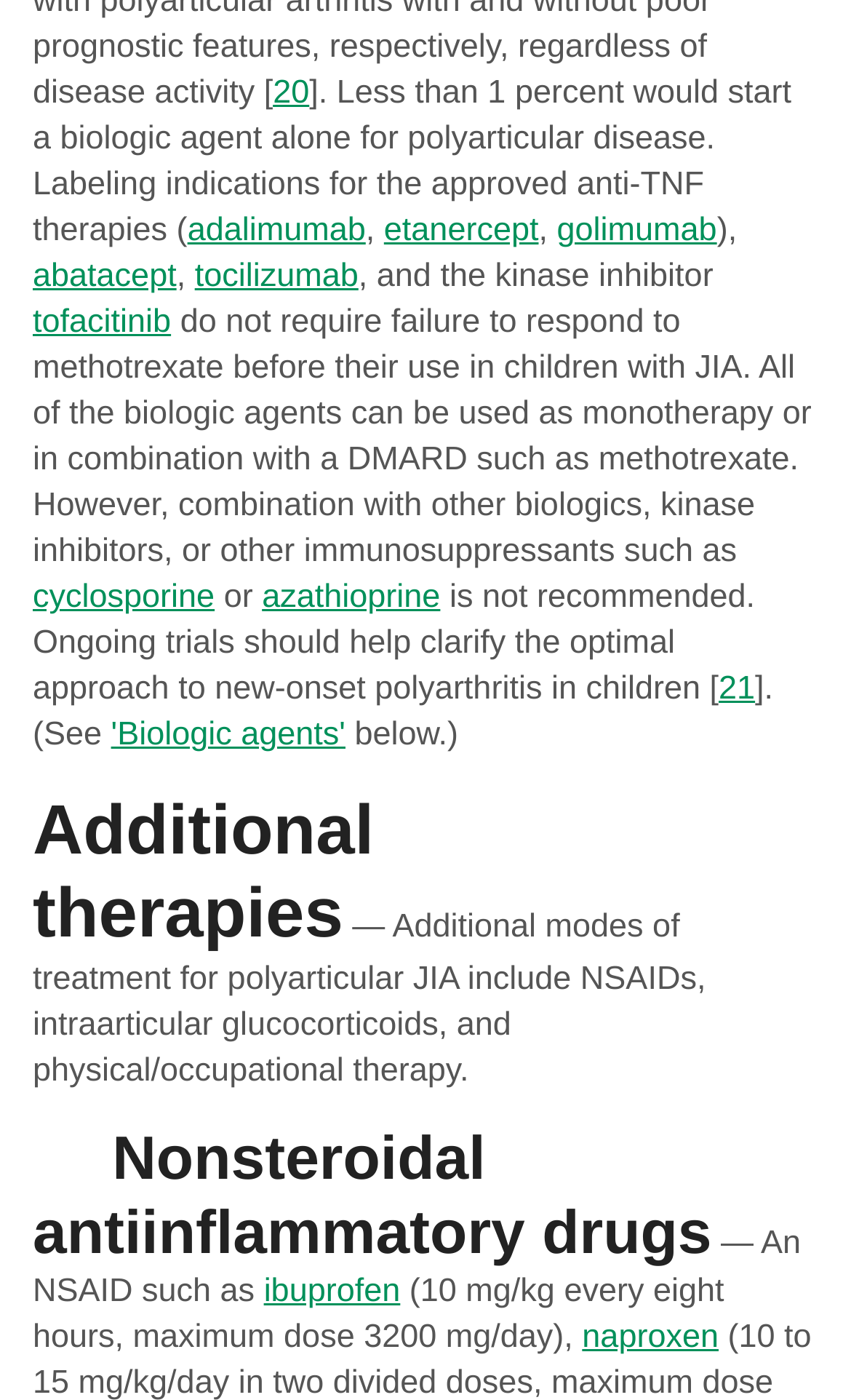What is the age group for which the biologic agents can be used without requiring failure to respond to methotrexate?
Using the image, provide a detailed and thorough answer to the question.

The webpage mentions that all of the biologic agents can be used as monotherapy or in combination with a DMARD such as methotrexate in children with JIA, without requiring failure to respond to methotrexate before their use.